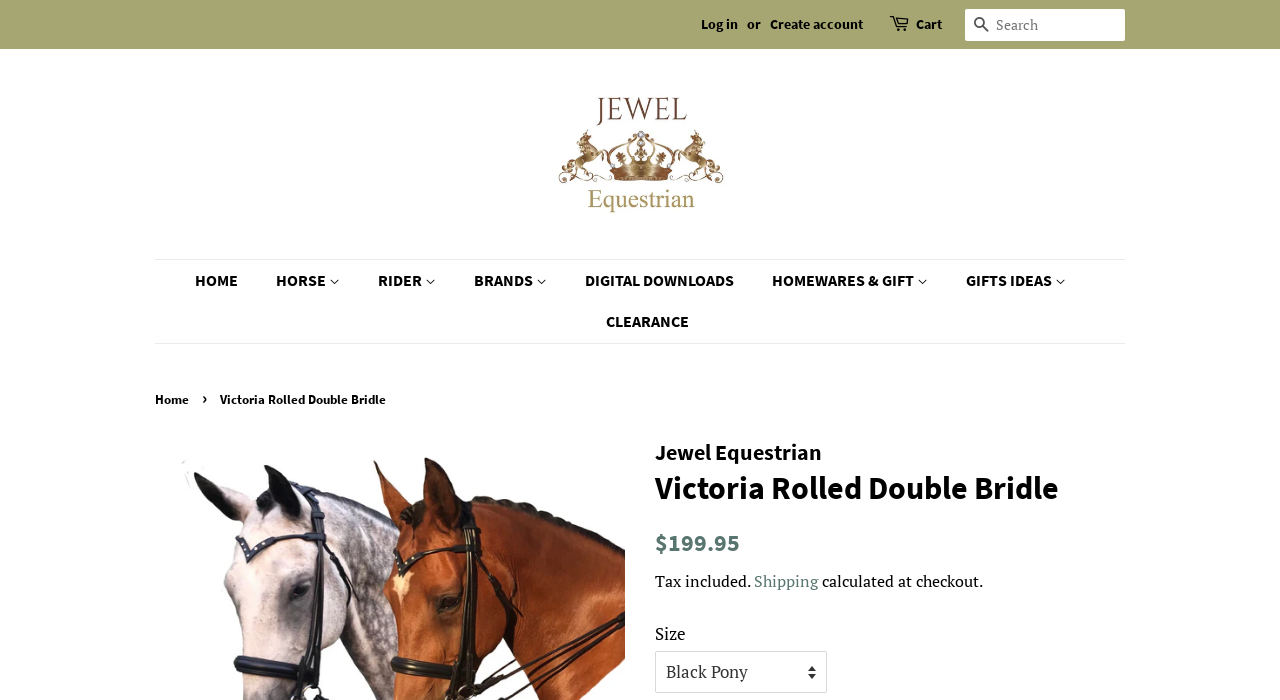Please locate the clickable area by providing the bounding box coordinates to follow this instruction: "Log in".

[0.548, 0.021, 0.577, 0.047]